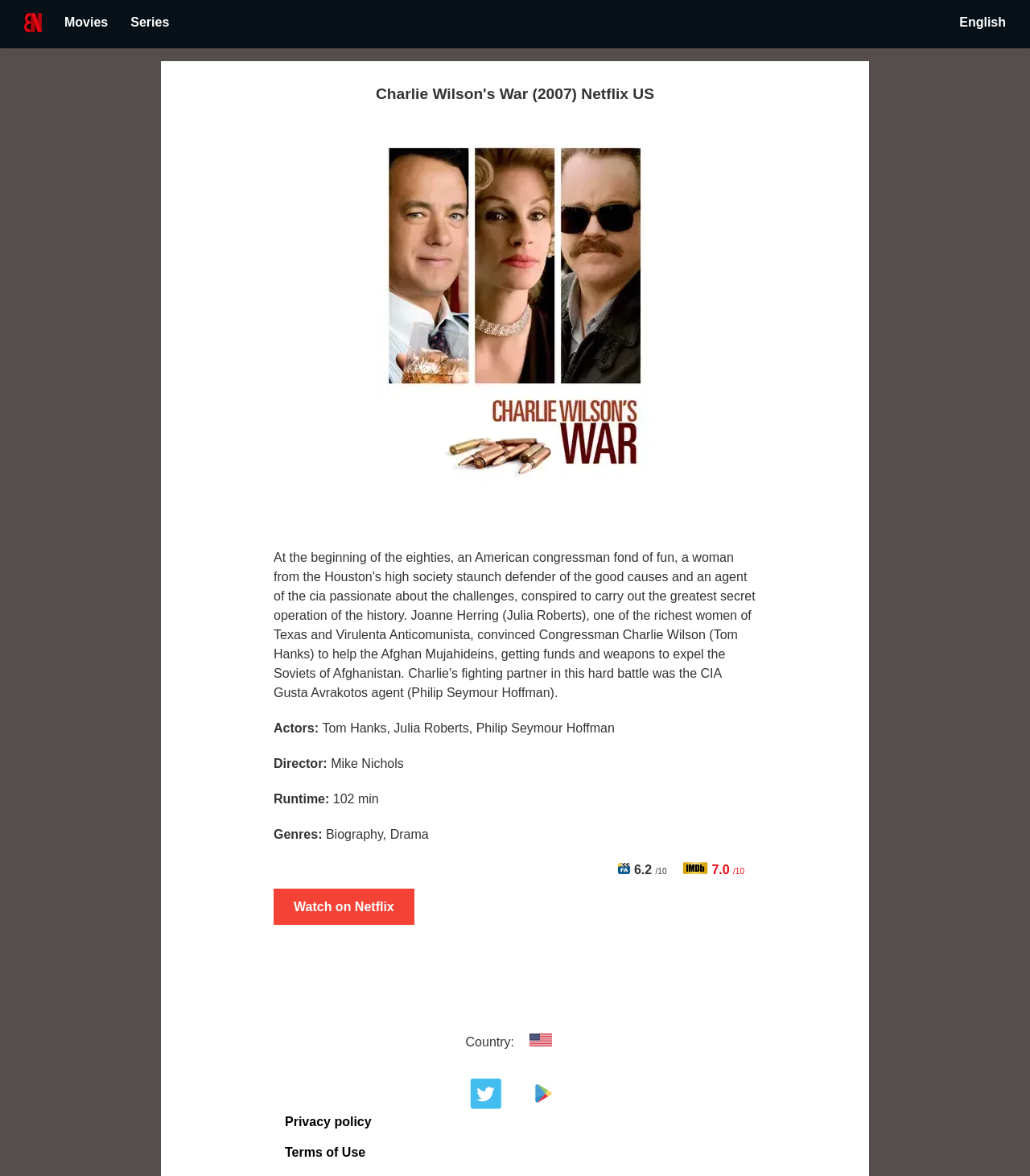Offer a comprehensive description of the webpage’s content and structure.

The webpage is about the movie "Charlie Wilson's War" released in 2007, starring Tom Hanks, Julia Roberts, and Philip Seymour Hoffman. At the top left, there is a logo "Bonetflix" with a link to the website. Next to it, there are two tabs, "Movies" and "Series". On the top right, there is a table with an "English" label.

Below the top section, there is a main content area that takes up most of the page. The title "Charlie Wilson's War (2007) Netflix US" is prominently displayed in a heading. To the right of the title, there is a poster image of the movie. Below the title, there are several sections of information about the movie, including the actors, director, runtime, genres, and ratings.

The actors' section lists Tom Hanks, Julia Roberts, and Philip Seymour Hoffman. The director is Mike Nichols. The runtime is 102 minutes, and the genres are biography and drama. There are two ratings displayed: a Filmaffinity rating of 6.2/10 and an IMDB rating of 7.0/10.

Below the movie information, there is a "Watch on Netflix" link. At the bottom of the page, there is a footer section with several links, including "Country: United States", "Follow us on Twitter", "Get our app on Play Store", "Privacy policy", and "Terms of Use".